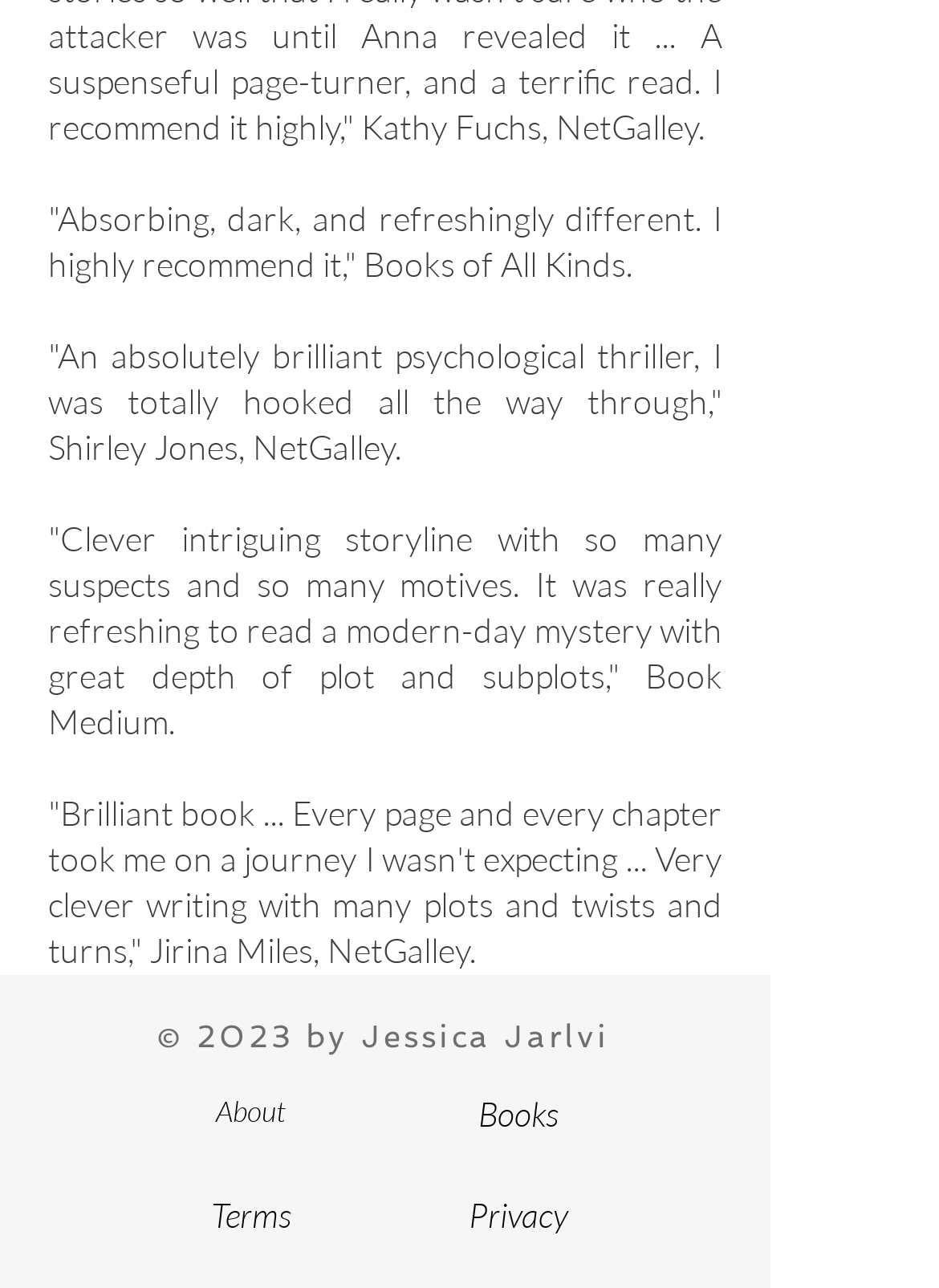Answer this question in one word or a short phrase: What is the source of the first book review?

Books of All Kinds